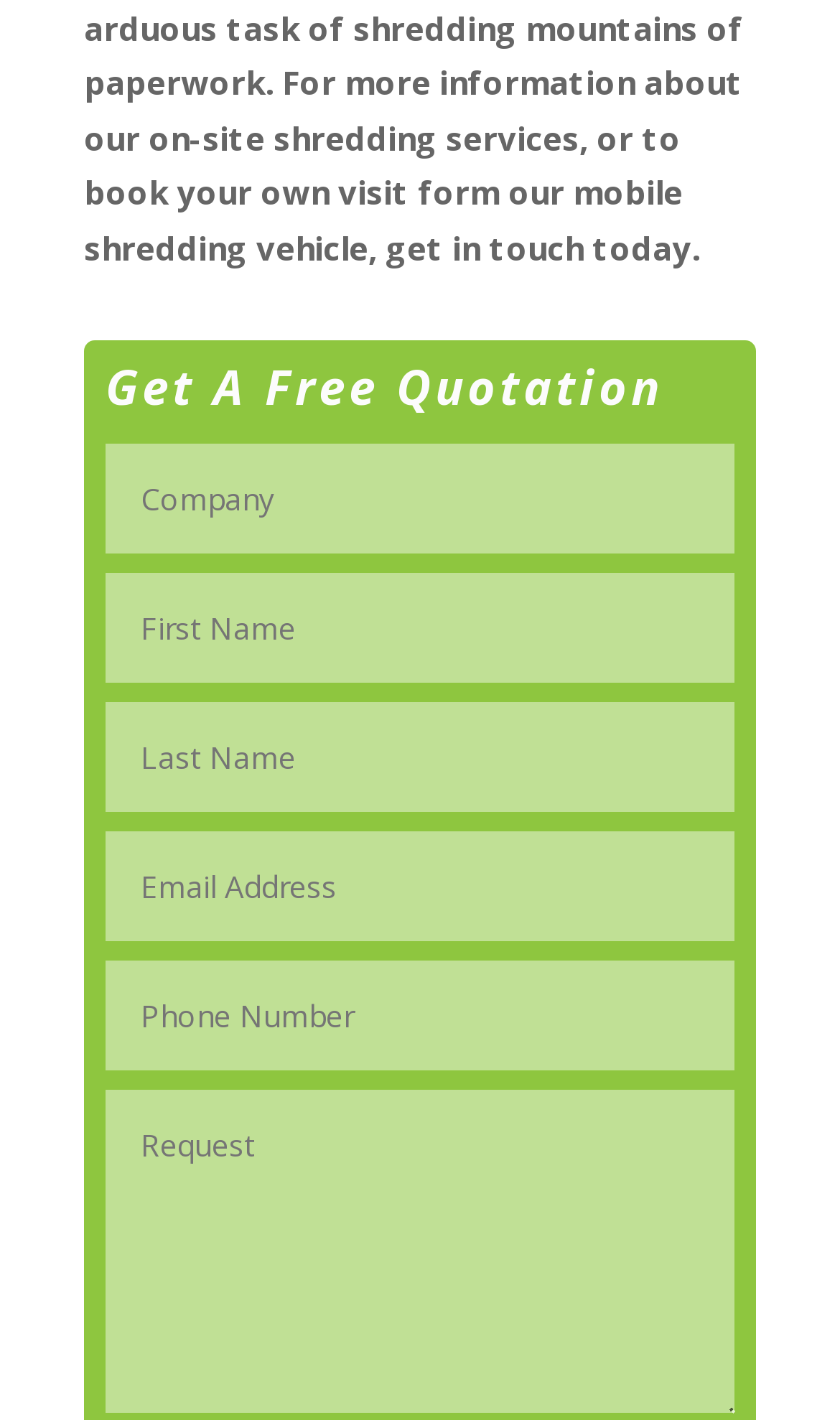What is the vertical position of the first textbox?
Based on the visual information, provide a detailed and comprehensive answer.

I compared the y1 and y2 coordinates of the heading element and the first textbox element, and the y1 and y2 values of the first textbox are greater than those of the heading, which means that the first textbox is positioned below the heading.